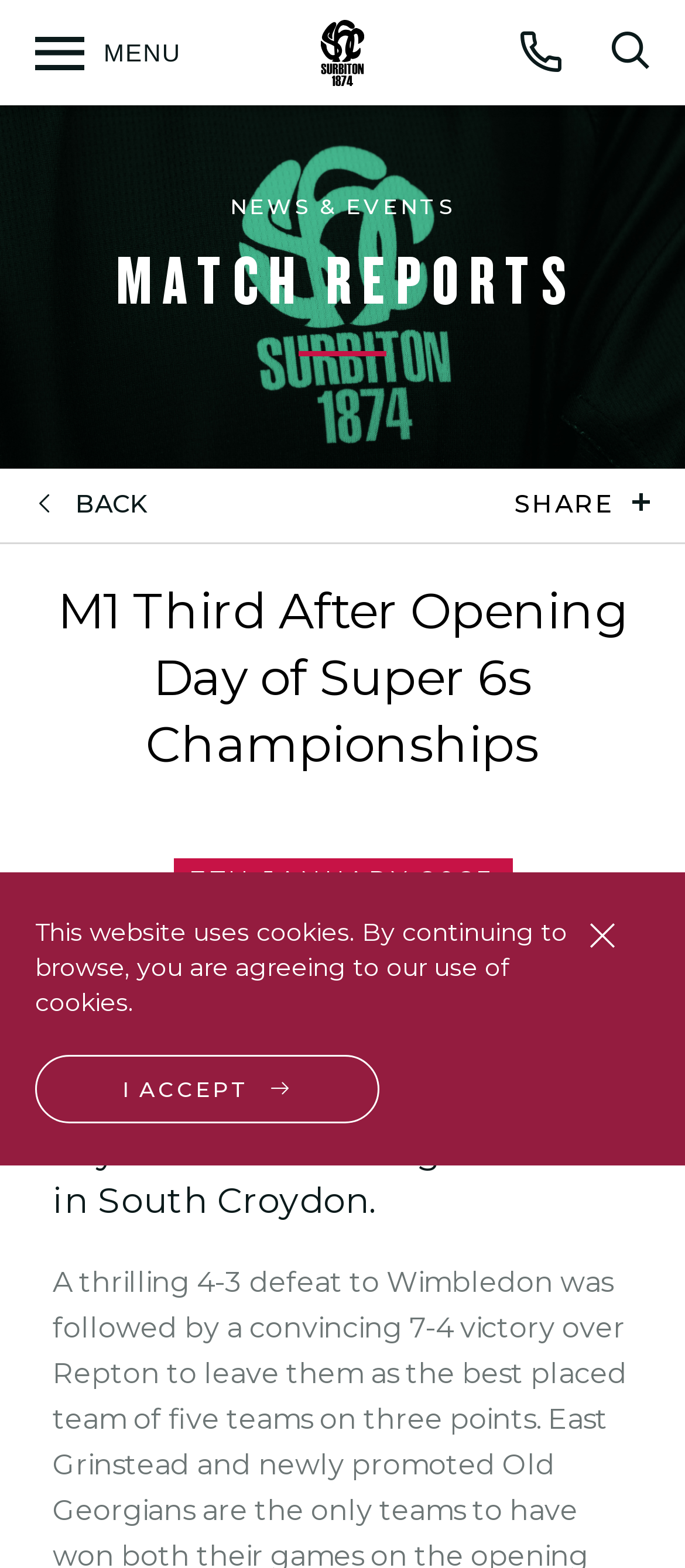What is the date of the event described?
Refer to the screenshot and answer in one word or phrase.

7TH JANUARY 2023